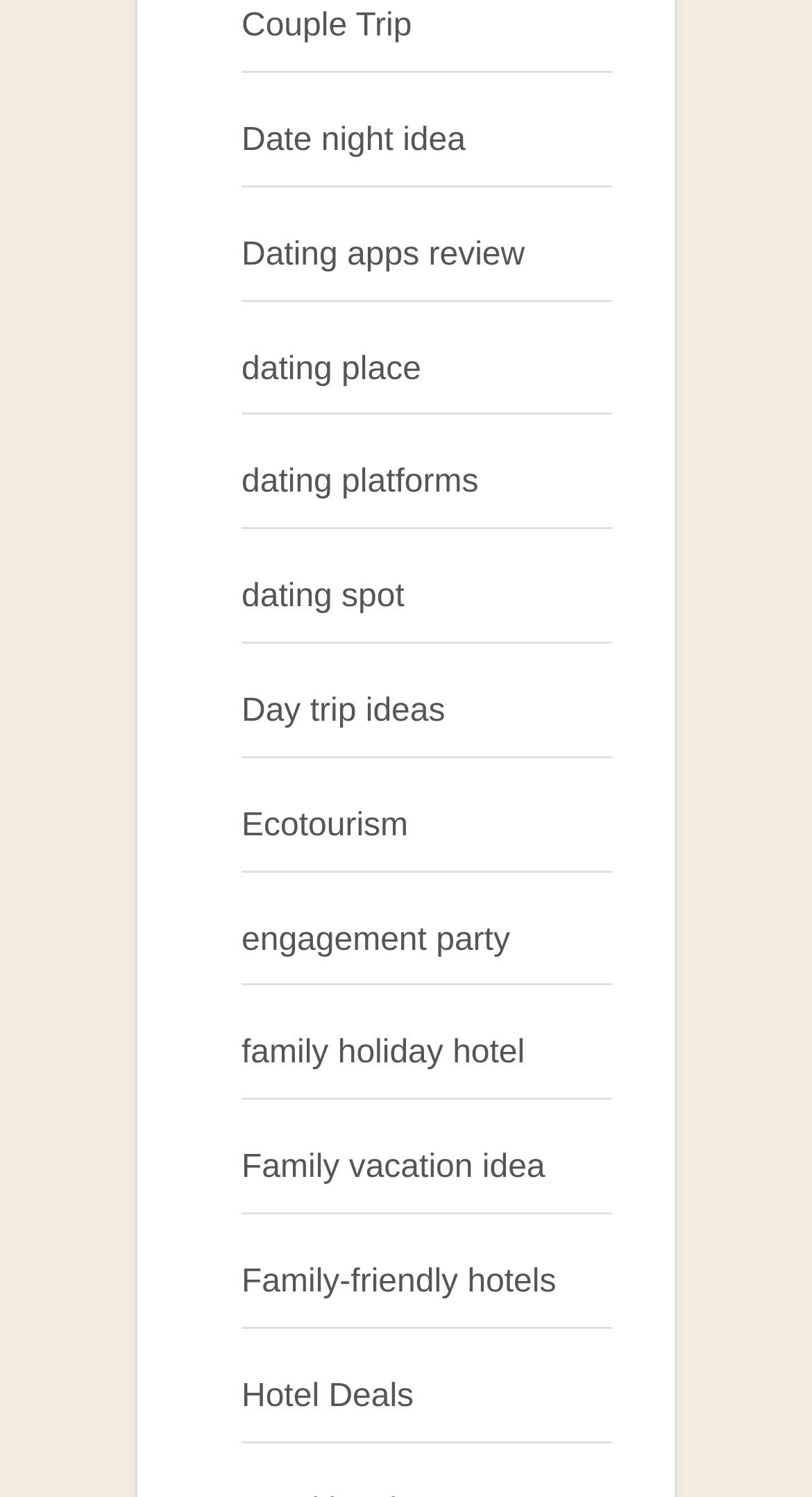Provide a brief response in the form of a single word or phrase:
What type of trips are mentioned on this webpage?

Couple, Family, Day